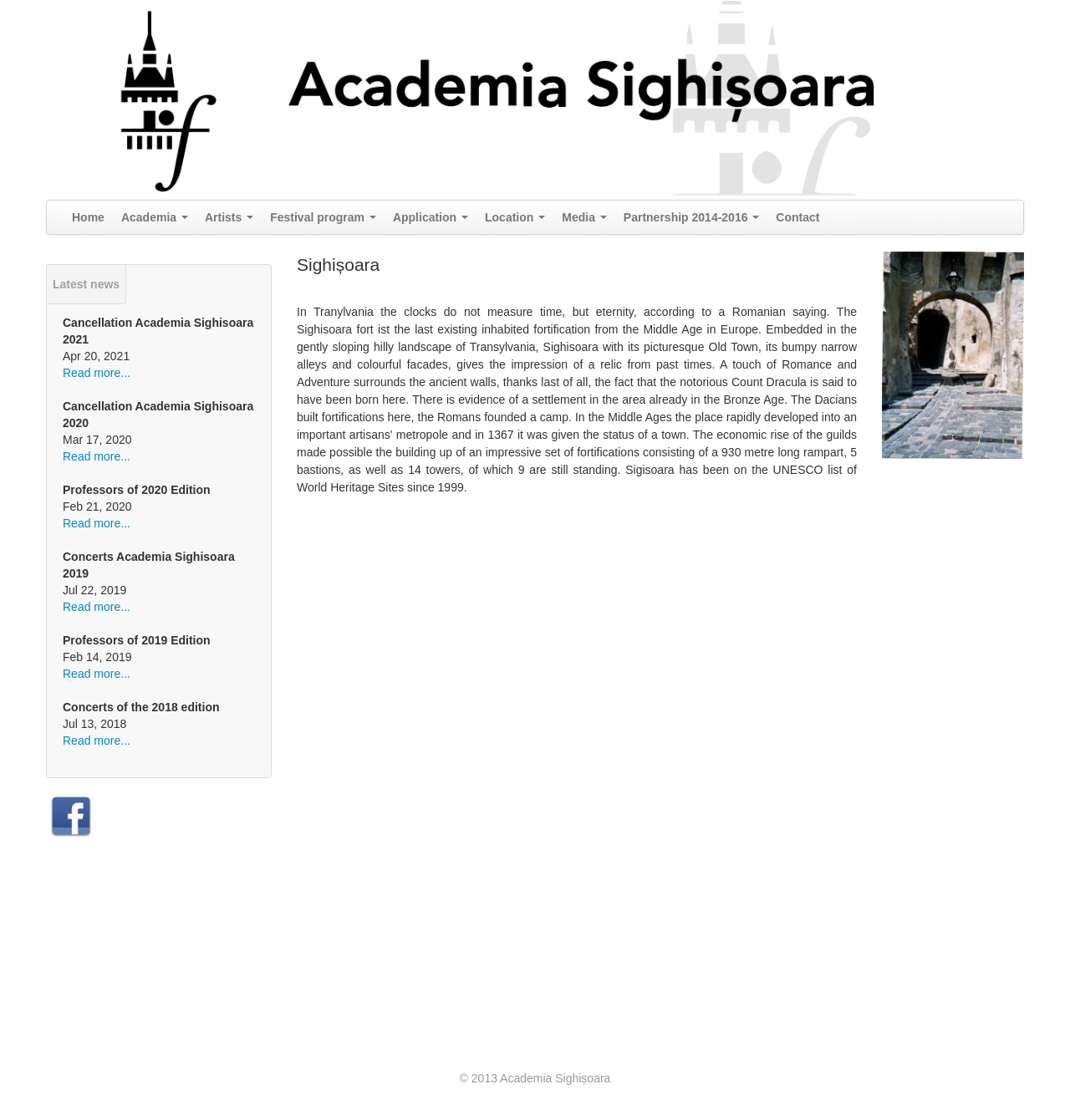How many navigation links are there?
Based on the image, give a concise answer in the form of a single word or short phrase.

9